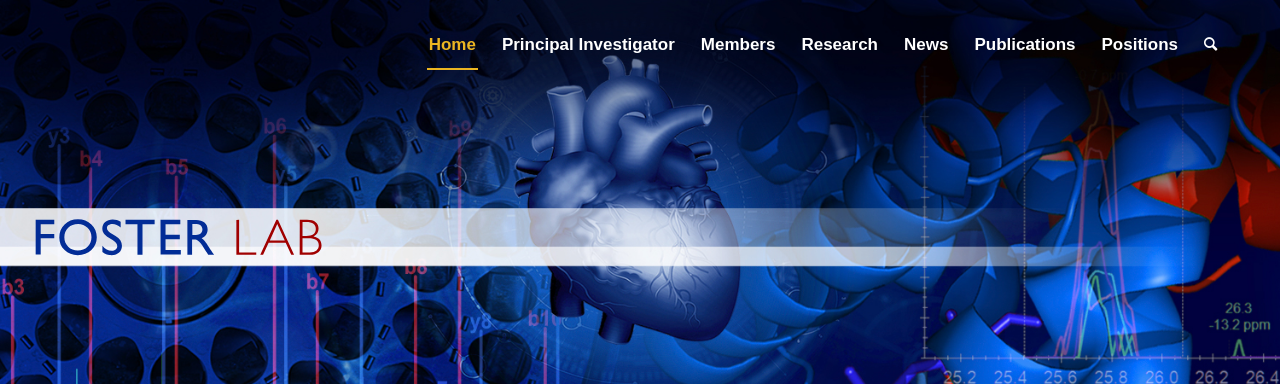What is the overall design aesthetic of the Foster Lab's branding?
Refer to the screenshot and deliver a thorough answer to the question presented.

The overall design aesthetic of the Foster Lab's branding can be described as modern and professional, which is conveyed through the stylized graphic of a human heart intertwined with a backdrop of scientific imagery, including molecular structures and data visualizations, and the bold lettering of the lab's name.